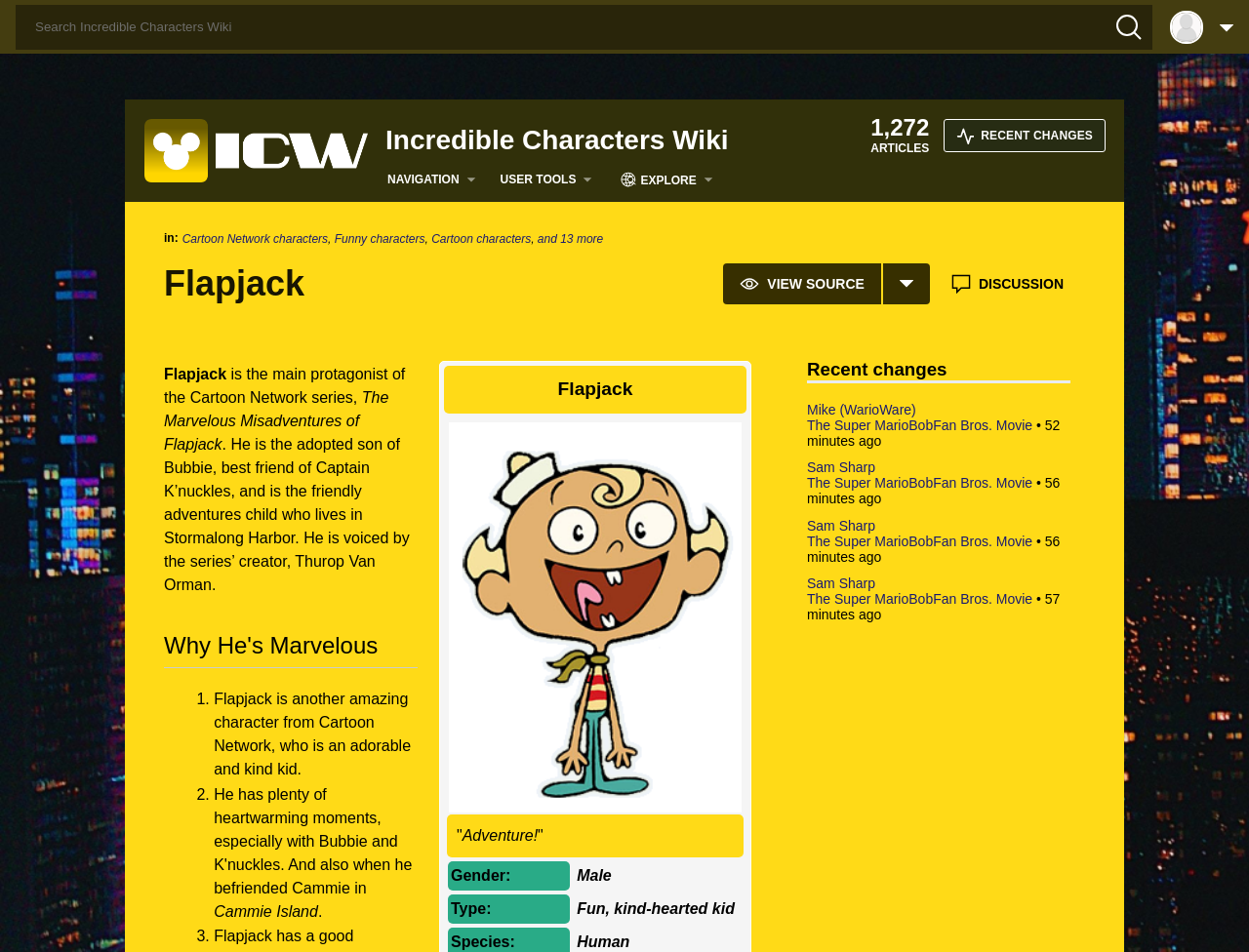Please identify the bounding box coordinates of the area that needs to be clicked to fulfill the following instruction: "Search Incredible Characters Wiki."

[0.012, 0.005, 0.922, 0.052]